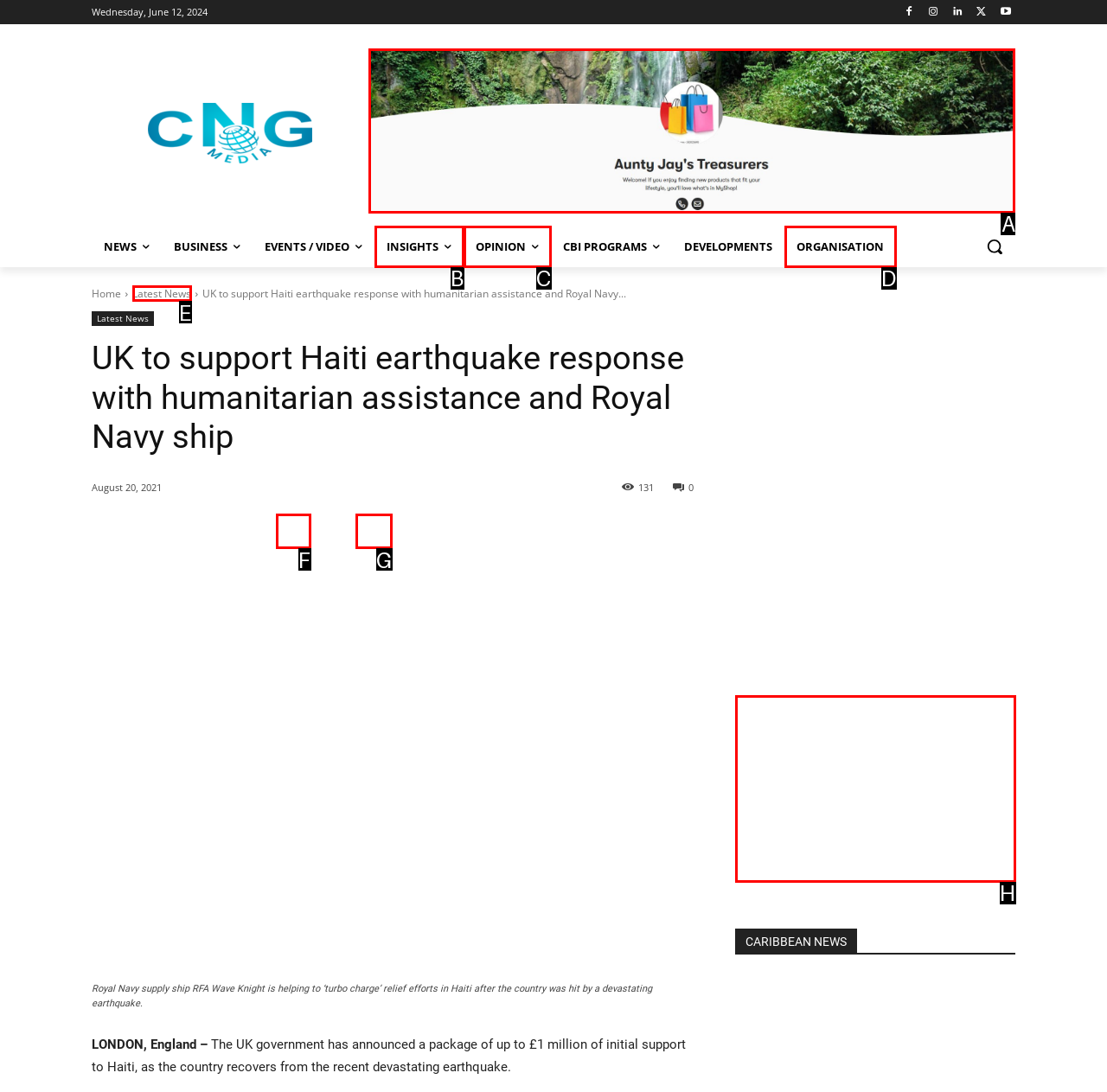Select the appropriate bounding box to fulfill the task: Read the latest news Respond with the corresponding letter from the choices provided.

E